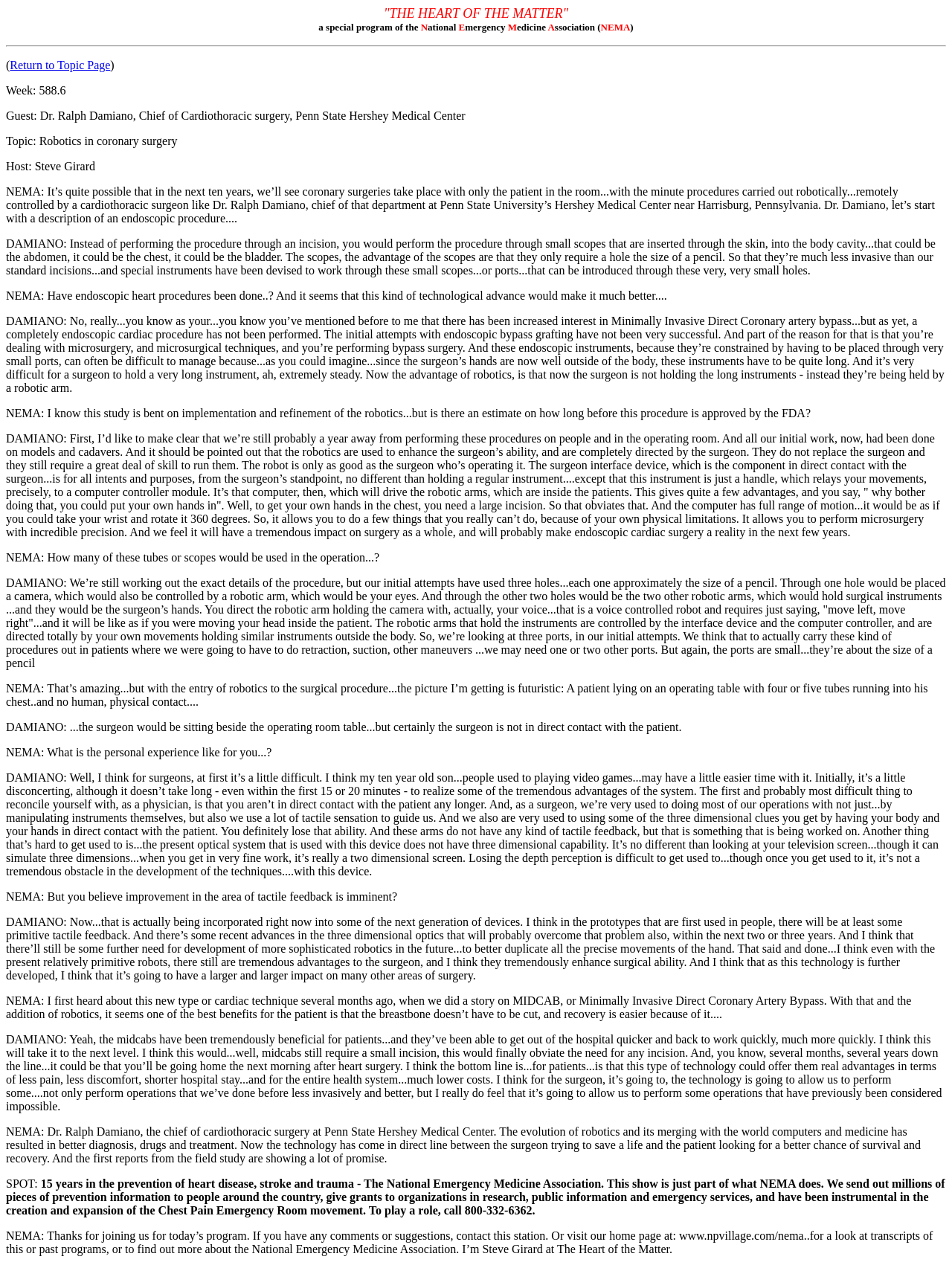Please provide a comprehensive response to the question based on the details in the image: What is the organization behind the program?

The organization behind the program is the National Emergency Medicine Association (NEMA), which is involved in the prevention of heart disease, stroke, and trauma, and provides grants and information to the public, as mentioned in the webpage content.